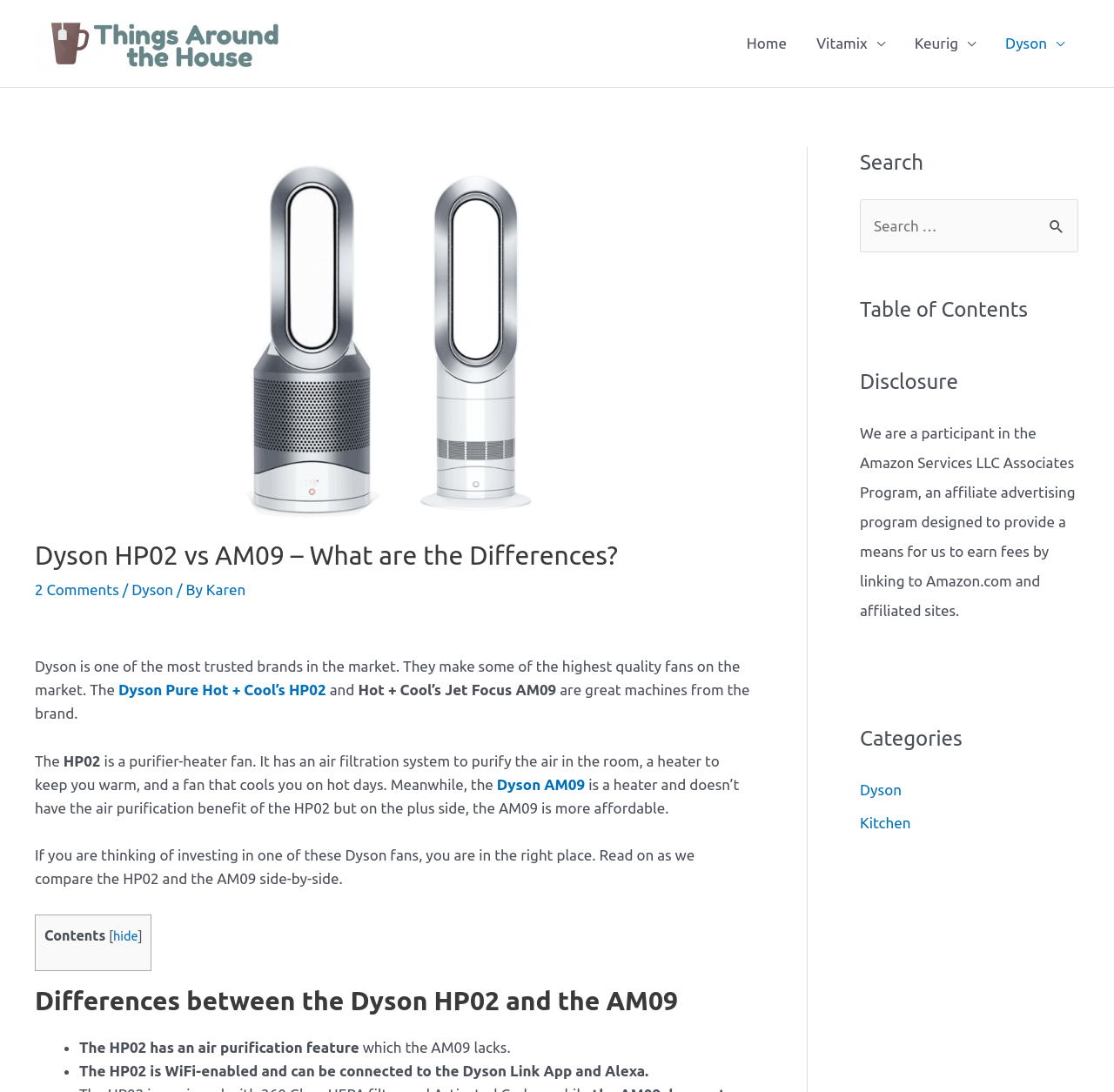Identify the bounding box coordinates of the part that should be clicked to carry out this instruction: "Click on the '2 Comments' link".

[0.031, 0.532, 0.107, 0.547]